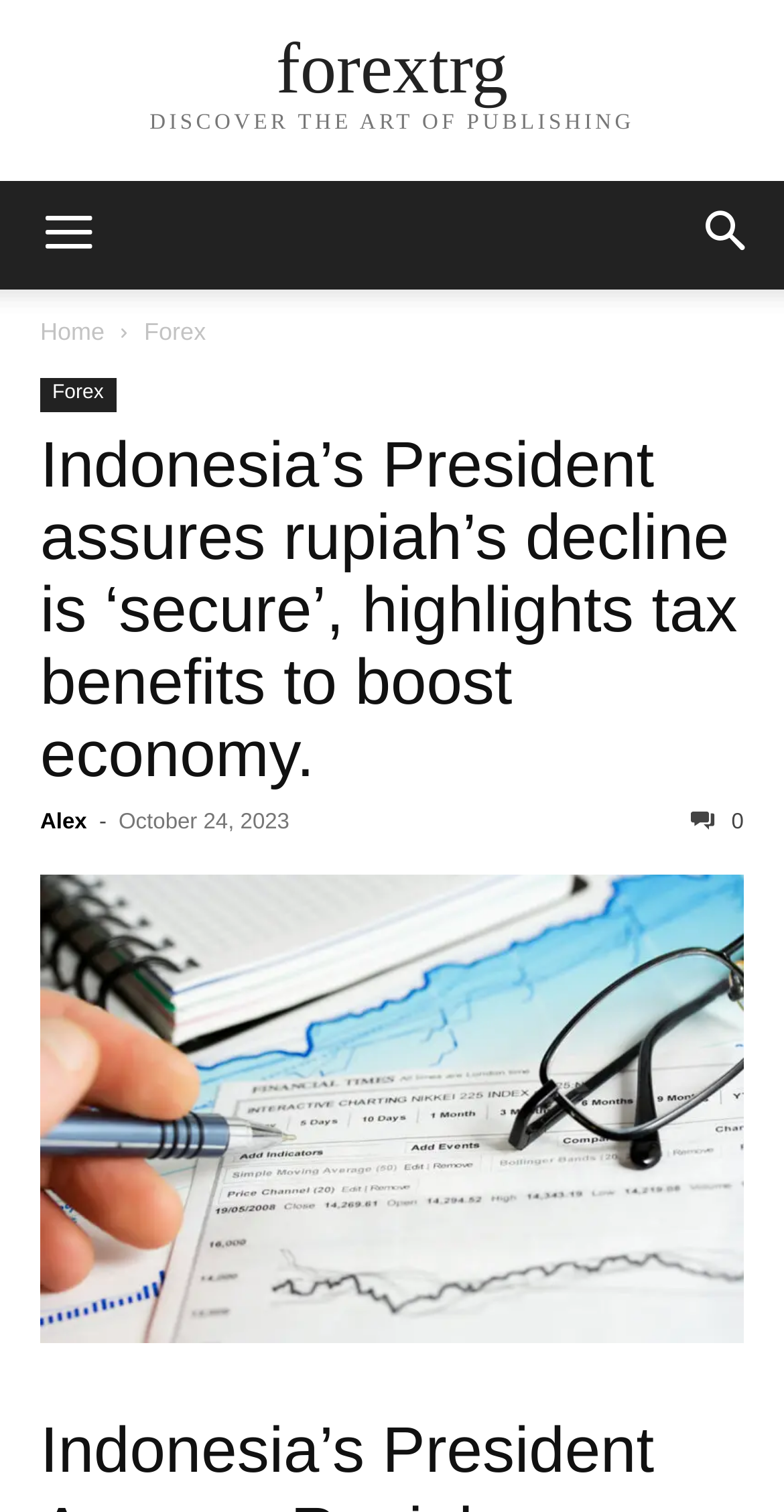Describe the webpage meticulously, covering all significant aspects.

The webpage appears to be a news article page, with a focus on a specific news story. At the top, there is a link to the website's homepage, labeled "Home", and another link to the "Forex" section. To the right of these links, there is a search button. 

Below these elements, there is a large header section that spans almost the entire width of the page. This section contains the title of the news article, "Indonesia’s President assures rupiah’s decline is ‘secure’, highlights tax benefits to boost economy.", which is also a link. 

To the right of the title, there is a link to the author, "Alex", followed by a dash and the publication date, "October 24, 2023". At the far right of the header section, there is a link with an icon, possibly representing social media sharing options.

Below the header section, there is a large image that takes up most of the page's width, with the same title as the news article. 

At the very top of the page, there is a link to "forextrg" and a static text element that reads "DISCOVER THE ART OF PUBLISHING". There are also two buttons, one for toggling the mobile view and another for searching, located at the top left and top right corners of the page, respectively.